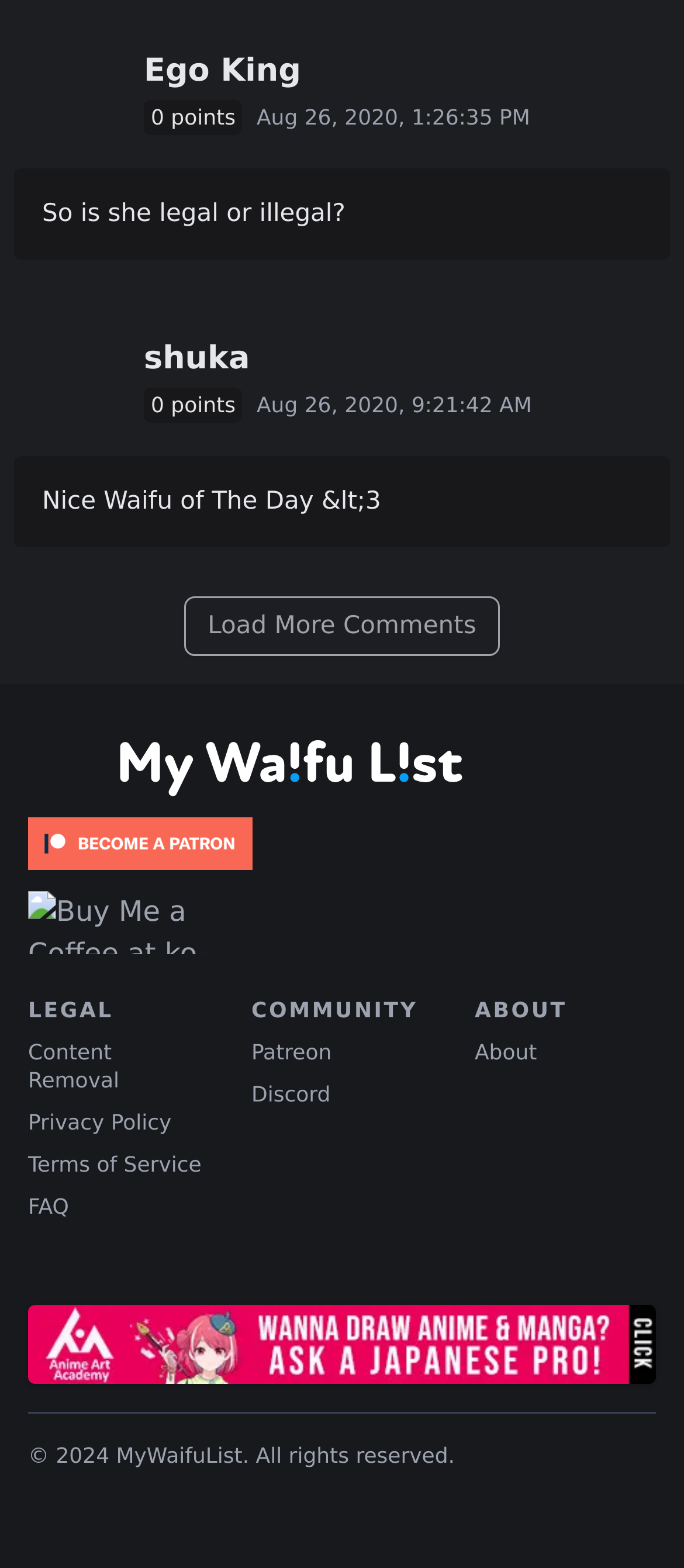Please specify the bounding box coordinates for the clickable region that will help you carry out the instruction: "Visit the 'Patreon' page".

[0.368, 0.663, 0.485, 0.678]